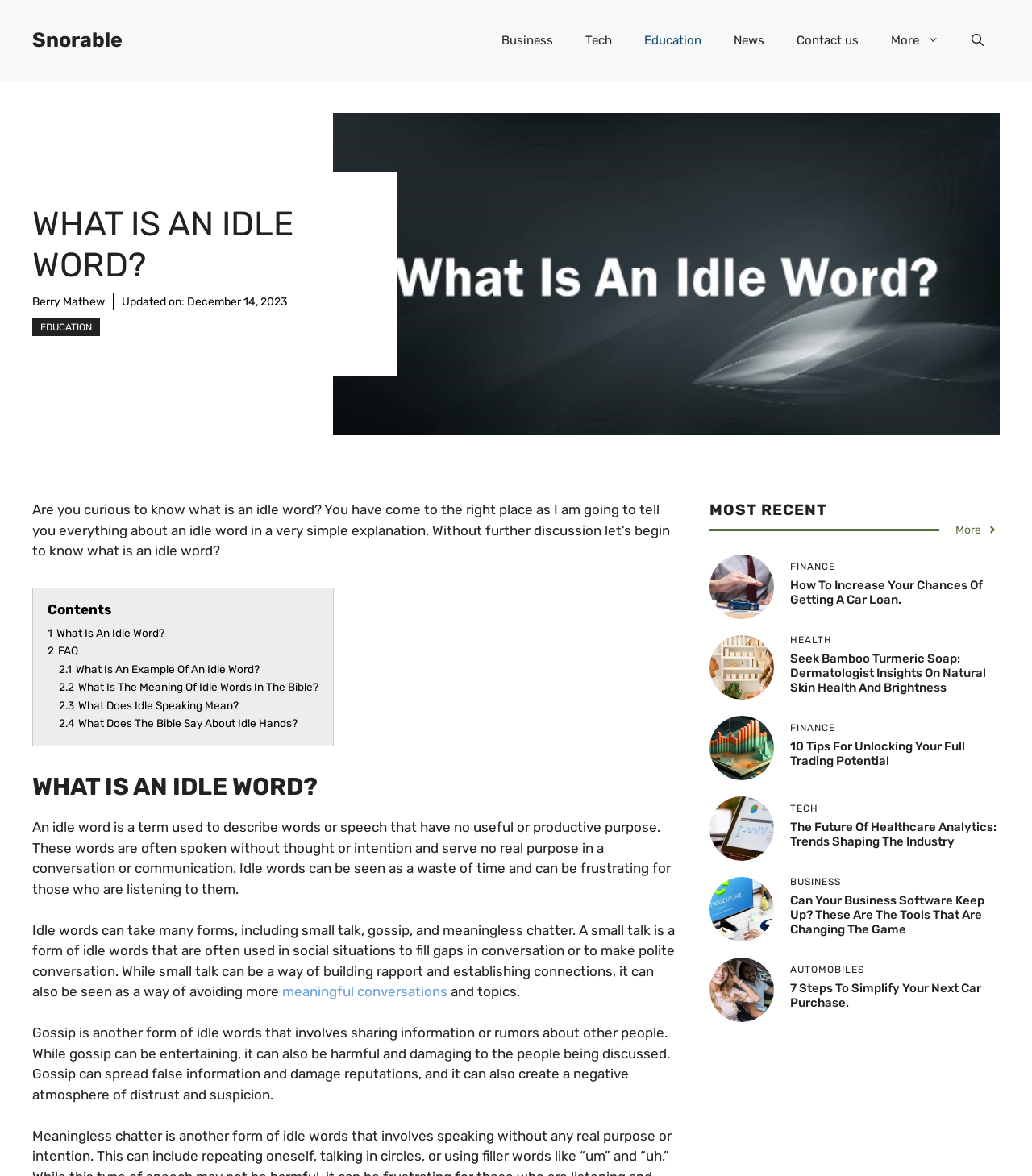Please provide a comprehensive response to the question based on the details in the image: What are the forms of idle words?

The webpage explains that idle words can take many forms, including small talk, gossip, and meaningless chatter. Small talk is a form of idle words that are often used in social situations to fill gaps in conversation or to make polite conversation. Gossip is another form of idle words that involves sharing information or rumors about other people.